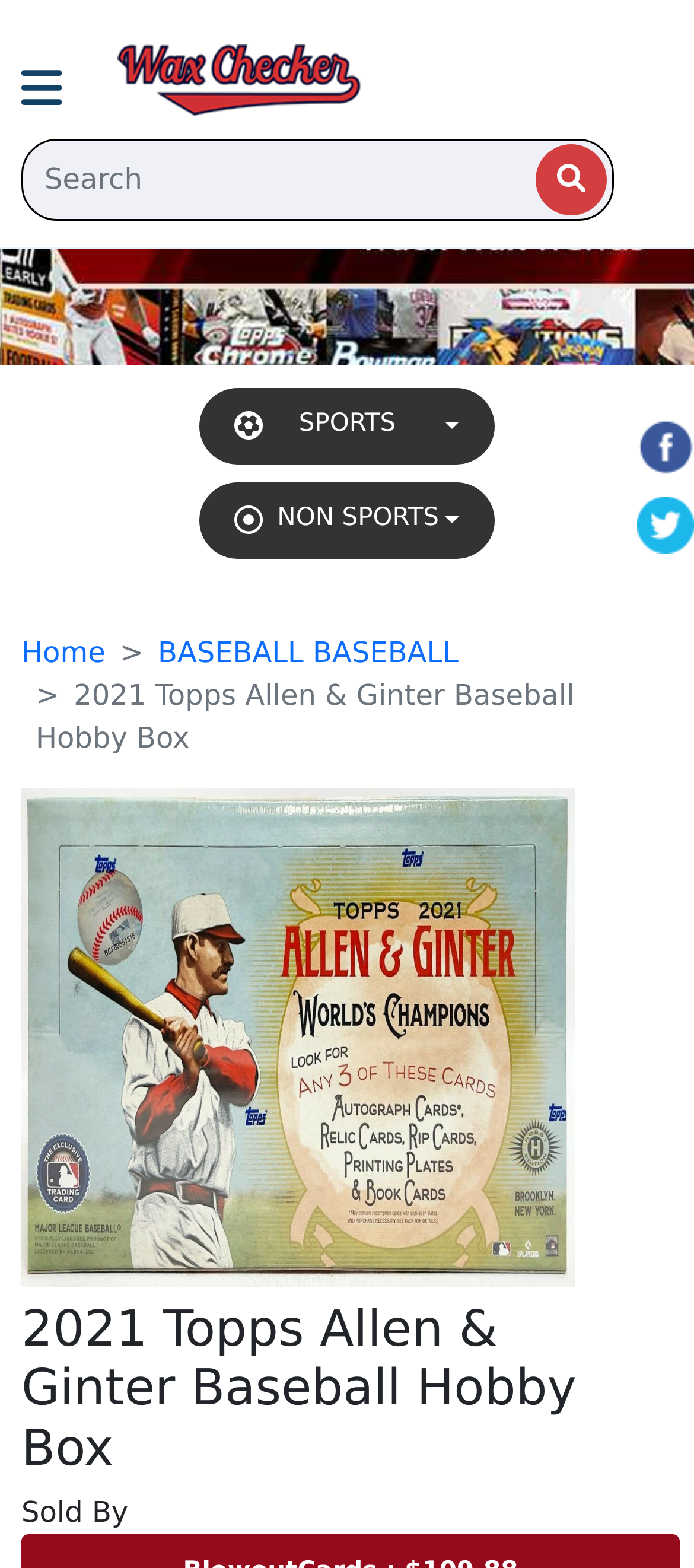Pinpoint the bounding box coordinates of the clickable area needed to execute the instruction: "Share on Facebook". The coordinates should be specified as four float numbers between 0 and 1, i.e., [left, top, right, bottom].

[0.918, 0.267, 1.0, 0.303]